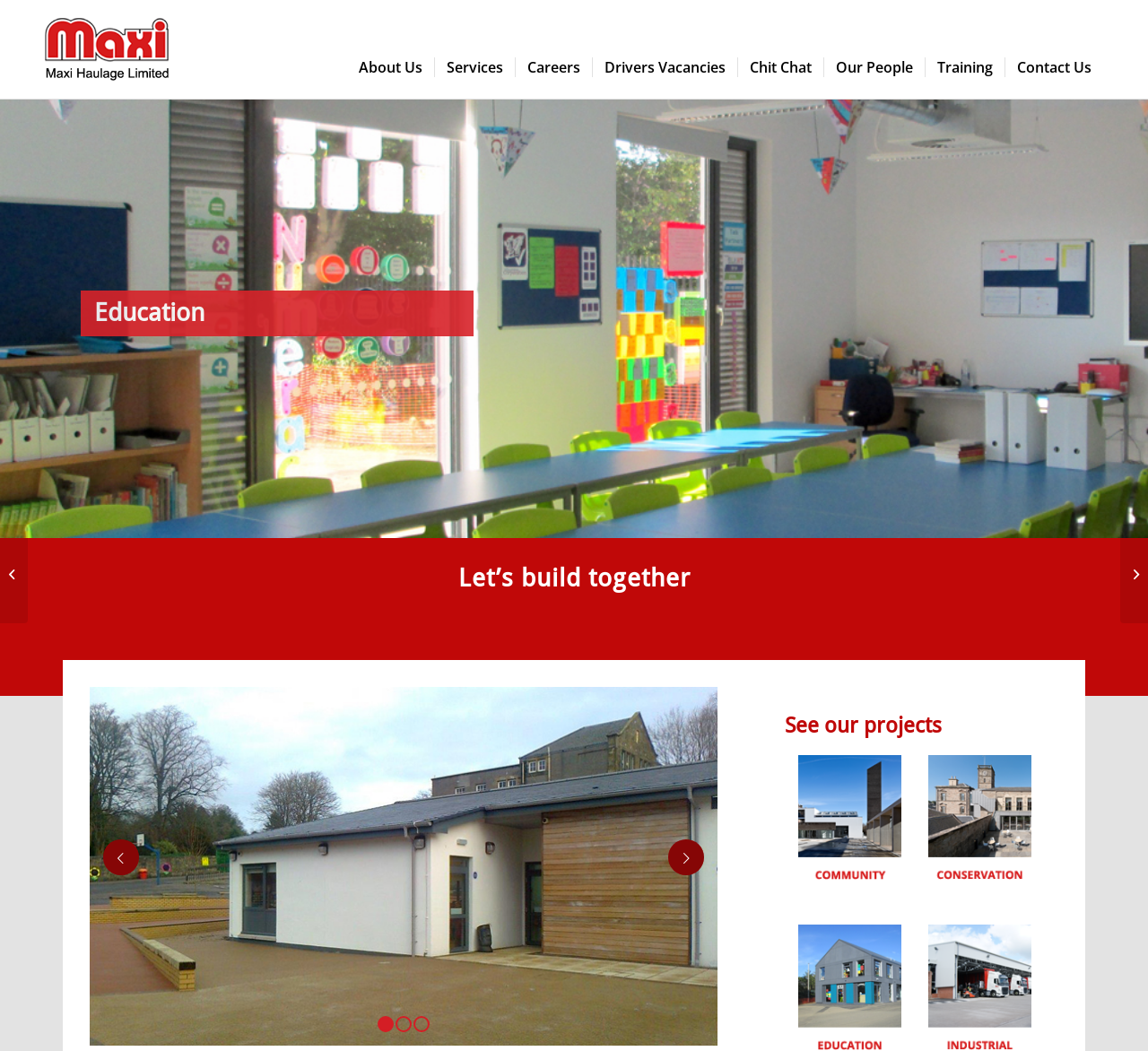Locate the UI element described as follows: "High Street Edinburgh". Return the bounding box coordinates as four float numbers between 0 and 1 in the order [left, top, right, bottom].

[0.976, 0.499, 1.0, 0.593]